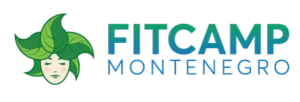What is the focus of FitCamp Montenegro?
Based on the visual, give a brief answer using one word or a short phrase.

Outdoor activities and sustainable living